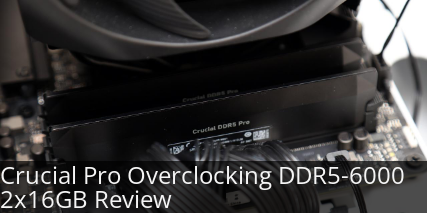Create an elaborate description of the image, covering every aspect.

The image showcases the Crucial Pro Overclocking DDR5-6000 memory modules, specifically featuring a configuration of 2x16GB. The sleek design highlights the advanced technology within, aimed at delivering high performance for gaming and demanding applications. The memory sticks are mounted on a motherboard, surrounded by cooling components, emphasizing their role in enhancing system speed and efficiency. Accompanying the image is the title "Crucial Pro Overclocking DDR5-6000 2x16GB Review," suggesting a detailed evaluation of these cutting-edge RAM modules, likely evaluating their performance benchmarks, overclocking potential, and overall value for PC enthusiasts.